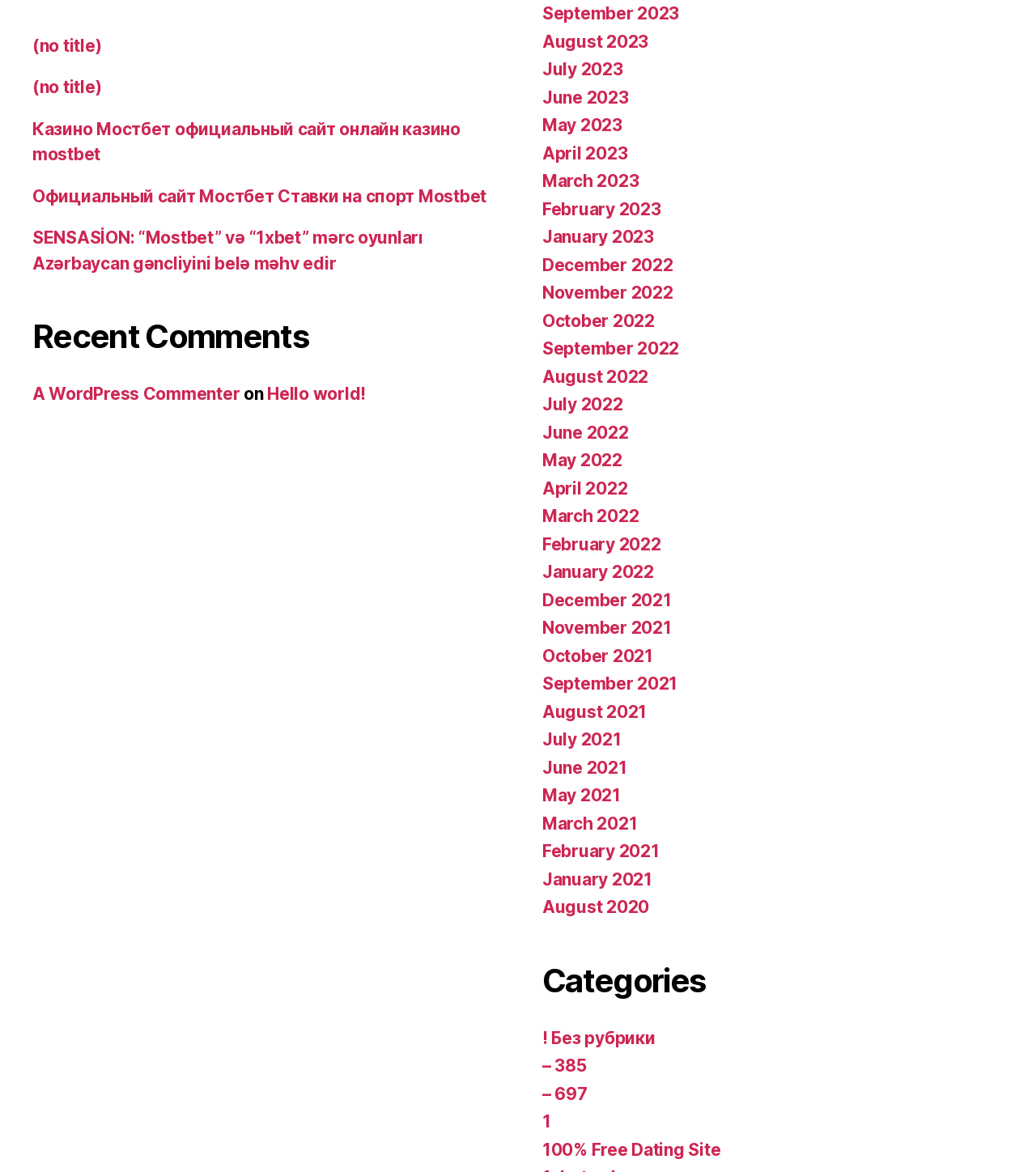Please find the bounding box coordinates for the clickable element needed to perform this instruction: "Browse the '! Без рубрики' category".

[0.523, 0.877, 0.632, 0.894]